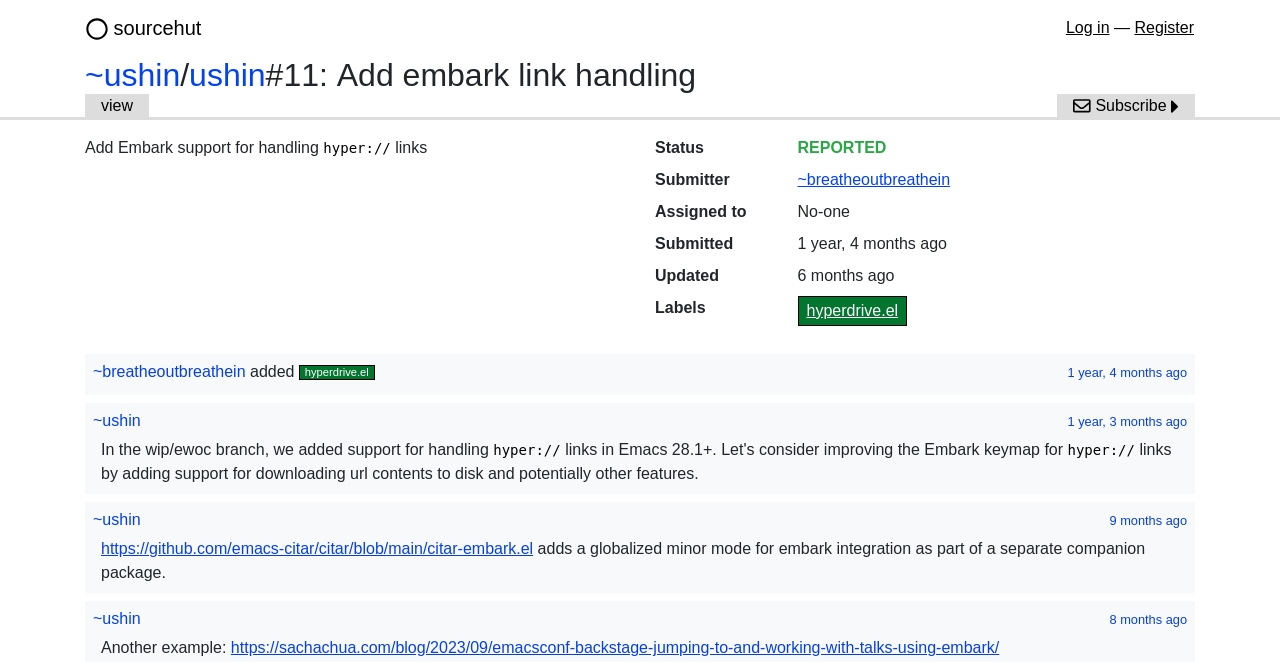Determine the bounding box coordinates of the clickable area required to perform the following instruction: "Register". The coordinates should be represented as four float numbers between 0 and 1: [left, top, right, bottom].

[0.886, 0.029, 0.933, 0.054]